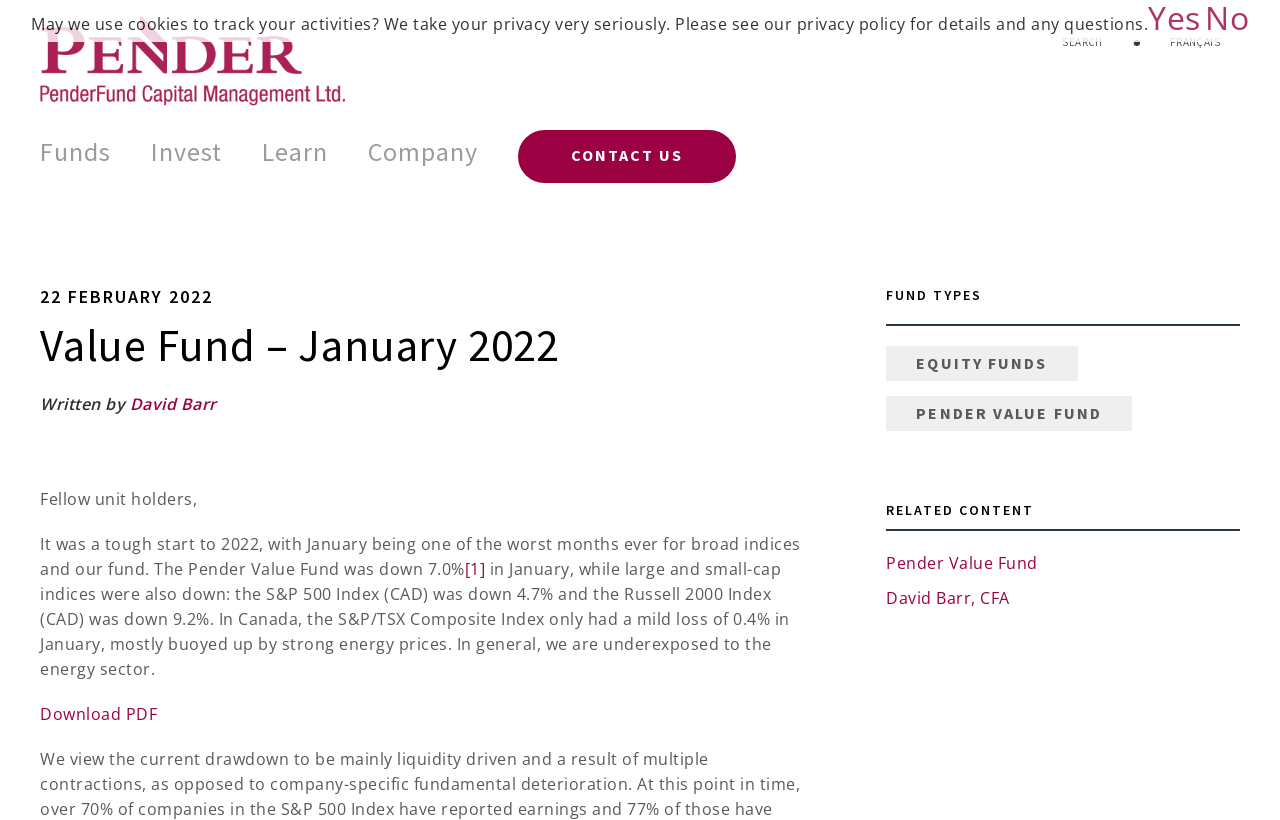Bounding box coordinates are given in the format (top-left x, top-left y, bottom-right x, bottom-right y). All values should be floating point numbers between 0 and 1. Provide the bounding box coordinate for the UI element described as: Pender Value Fund

[0.692, 0.483, 0.884, 0.526]